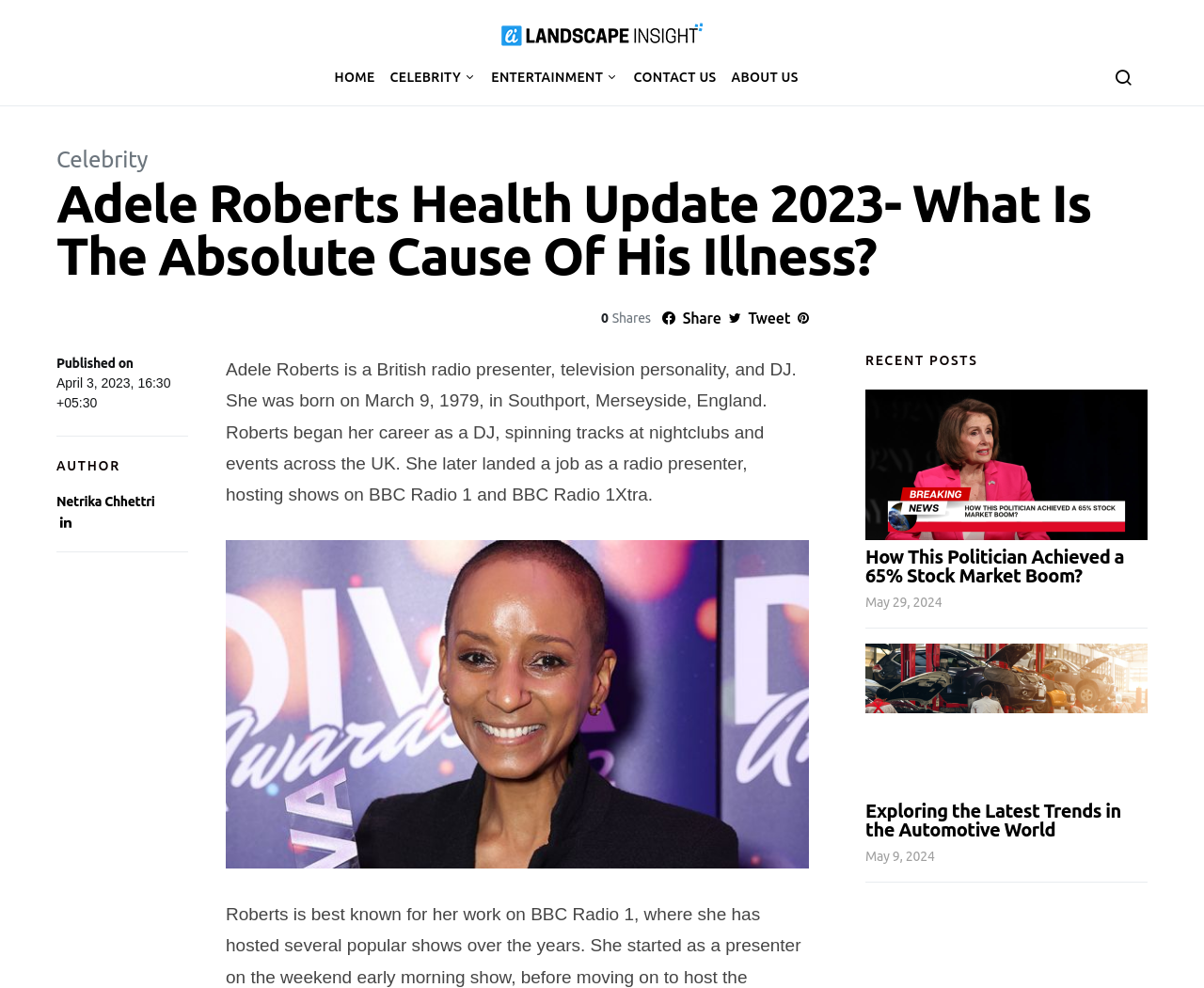Based on the image, provide a detailed response to the question:
What is Adele Roberts' profession?

Based on the webpage content, Adele Roberts is described as a British radio presenter, television personality, and DJ. This information is obtained from the paragraph that provides a brief biography of Adele Roberts.